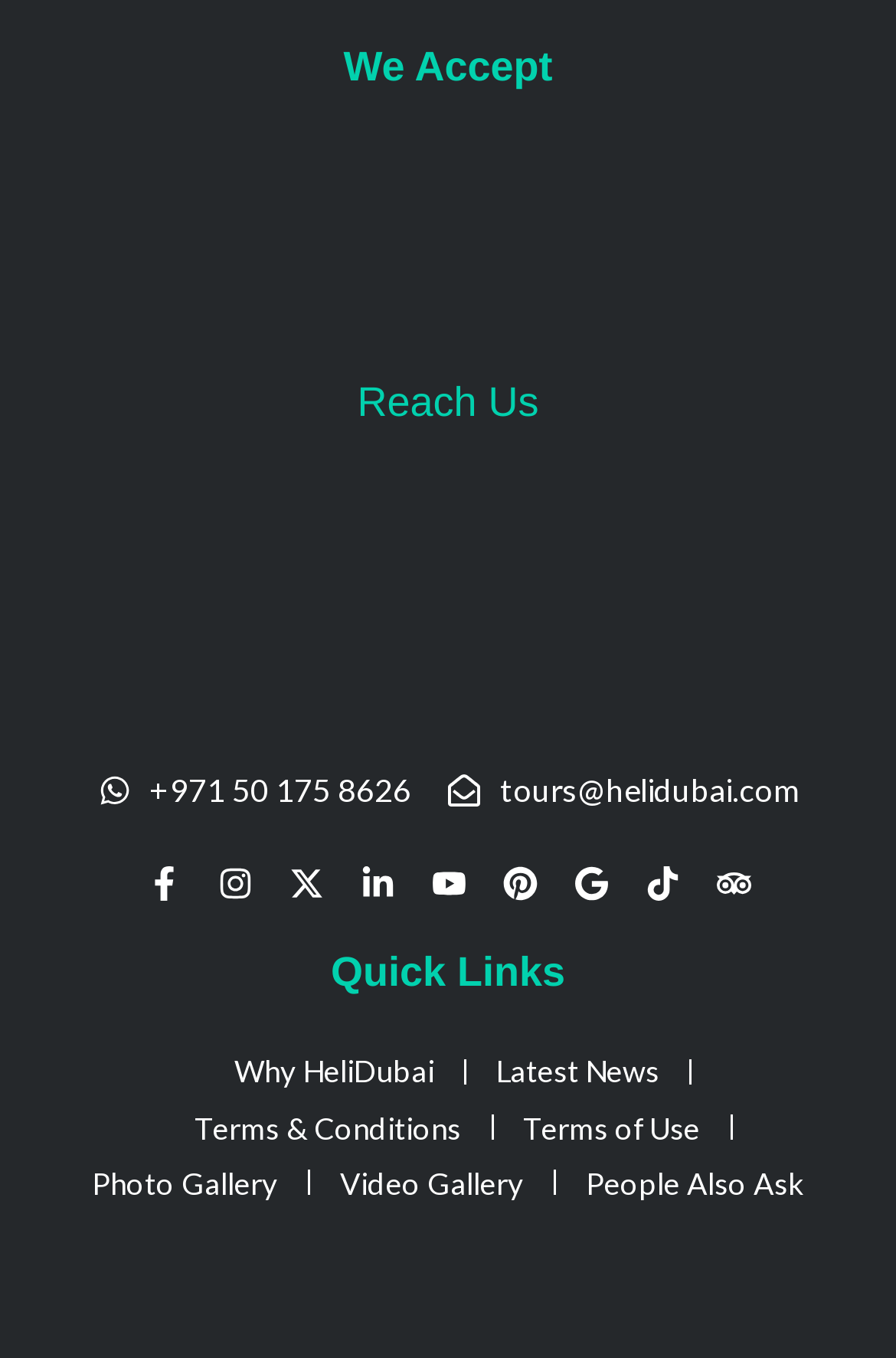What is the contact phone number?
Please ensure your answer is as detailed and informative as possible.

The contact phone number can be found in the link '+971 50 175 8626' which is located below the 'Reach Us' heading.